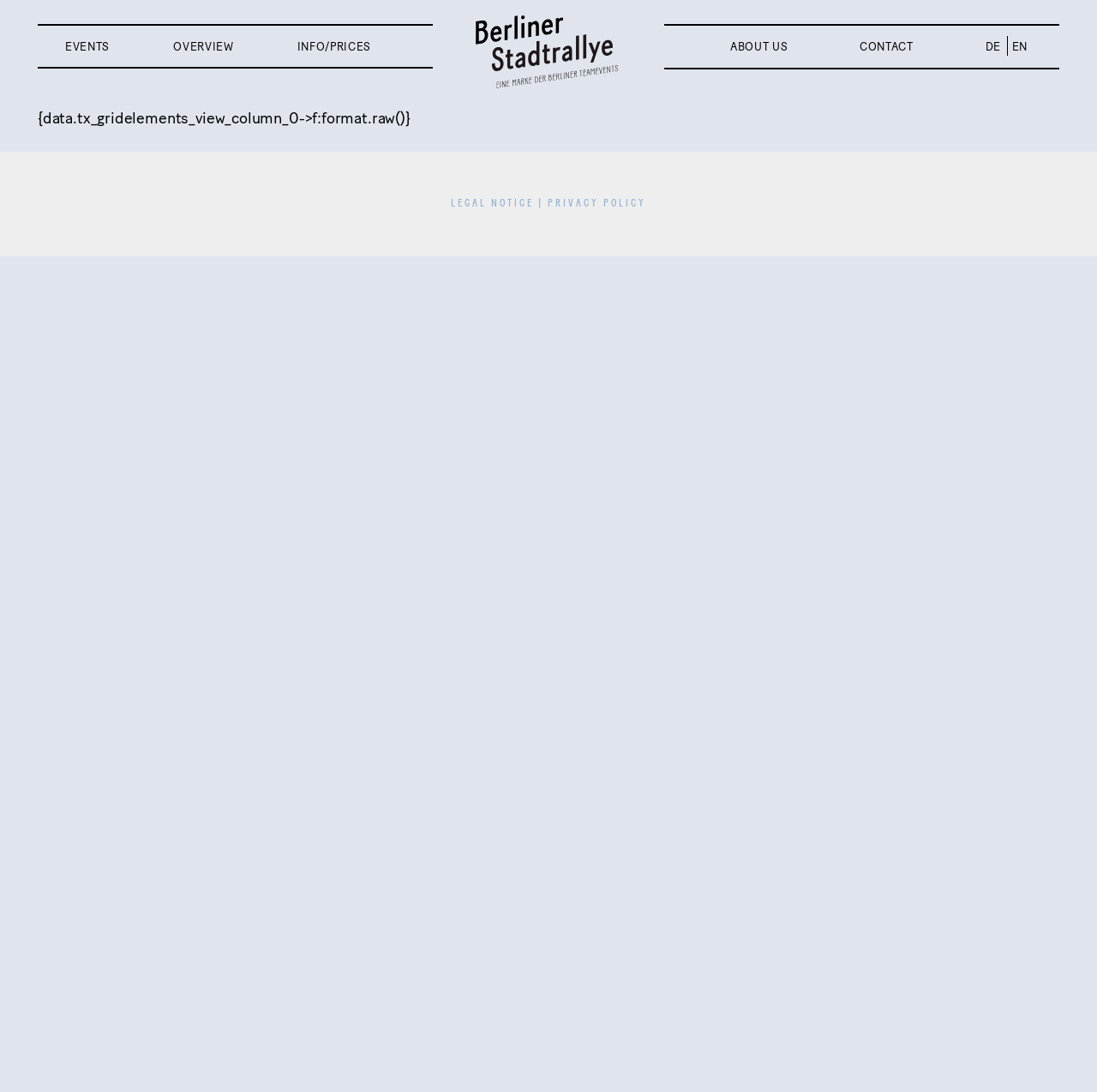How many links are there in the footer section?
Look at the screenshot and respond with a single word or phrase.

3